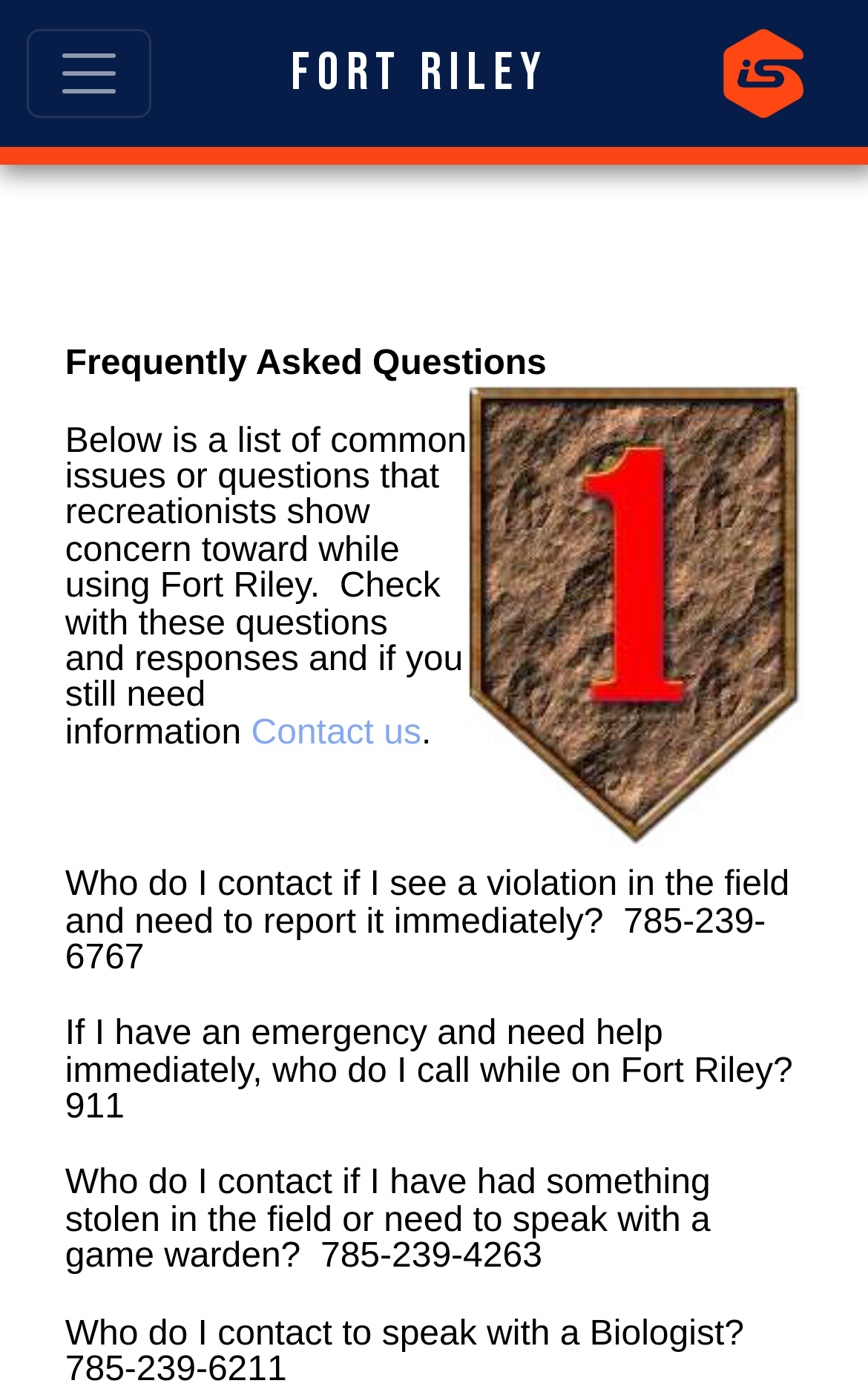Determine the bounding box coordinates for the HTML element mentioned in the following description: "parent_node: FORT RILEY aria-label="Toggle navigation"". The coordinates should be a list of four floats ranging from 0 to 1, represented as [left, top, right, bottom].

[0.031, 0.021, 0.174, 0.085]